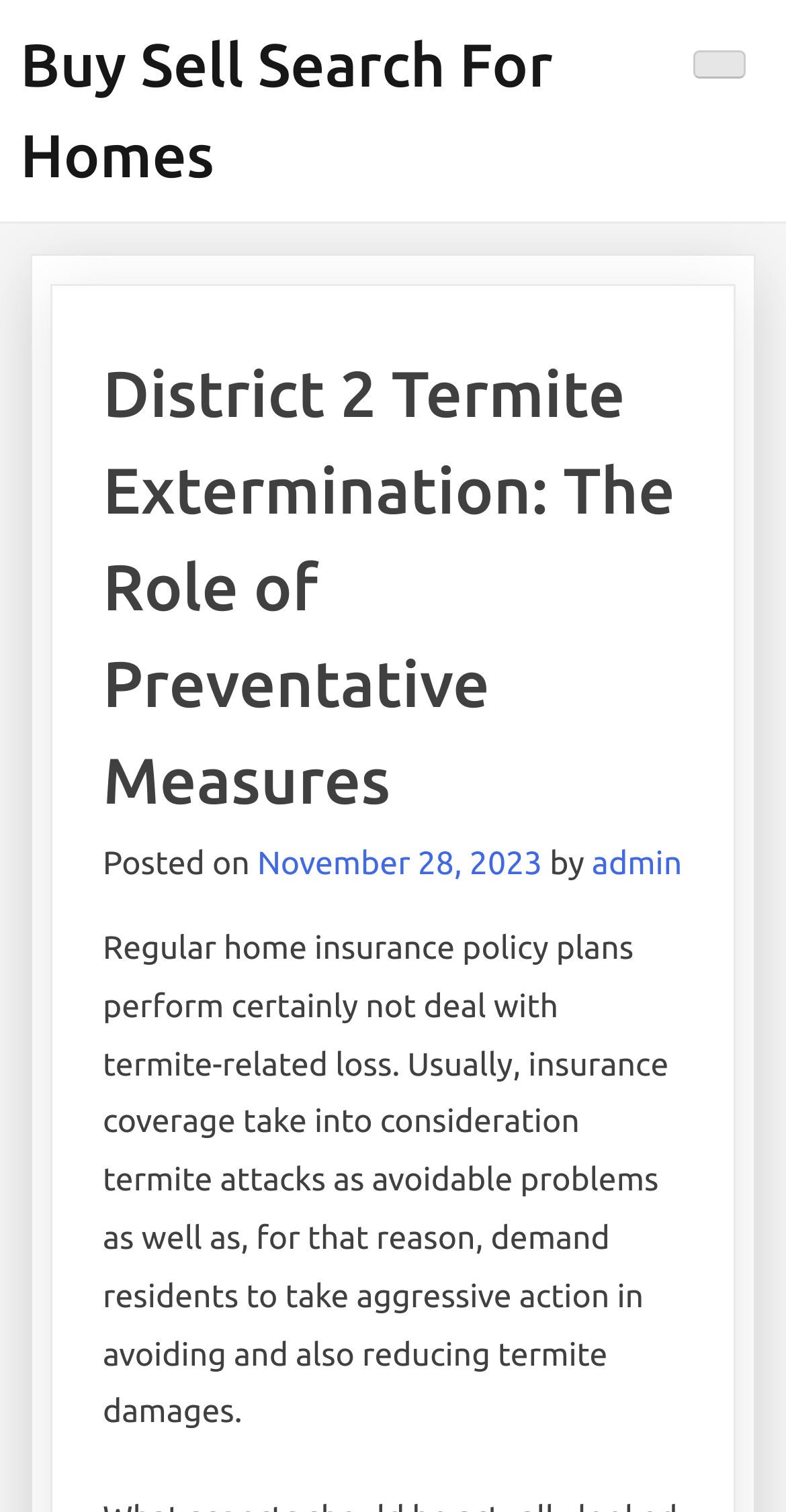What is the main topic of the article?
Using the image provided, answer with just one word or phrase.

Termite Extermination